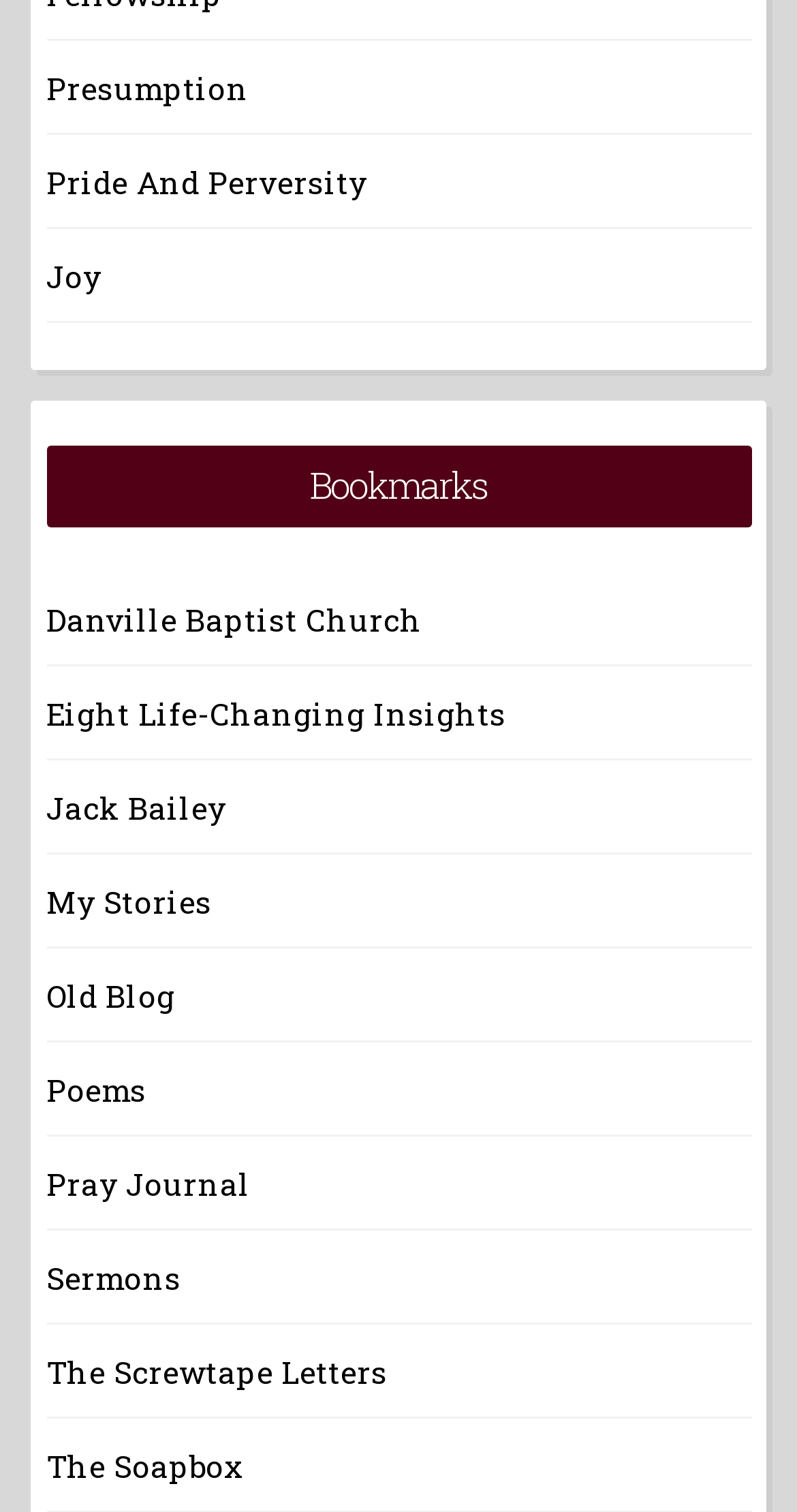Give a concise answer of one word or phrase to the question: 
Is there a link related to a church?

Yes